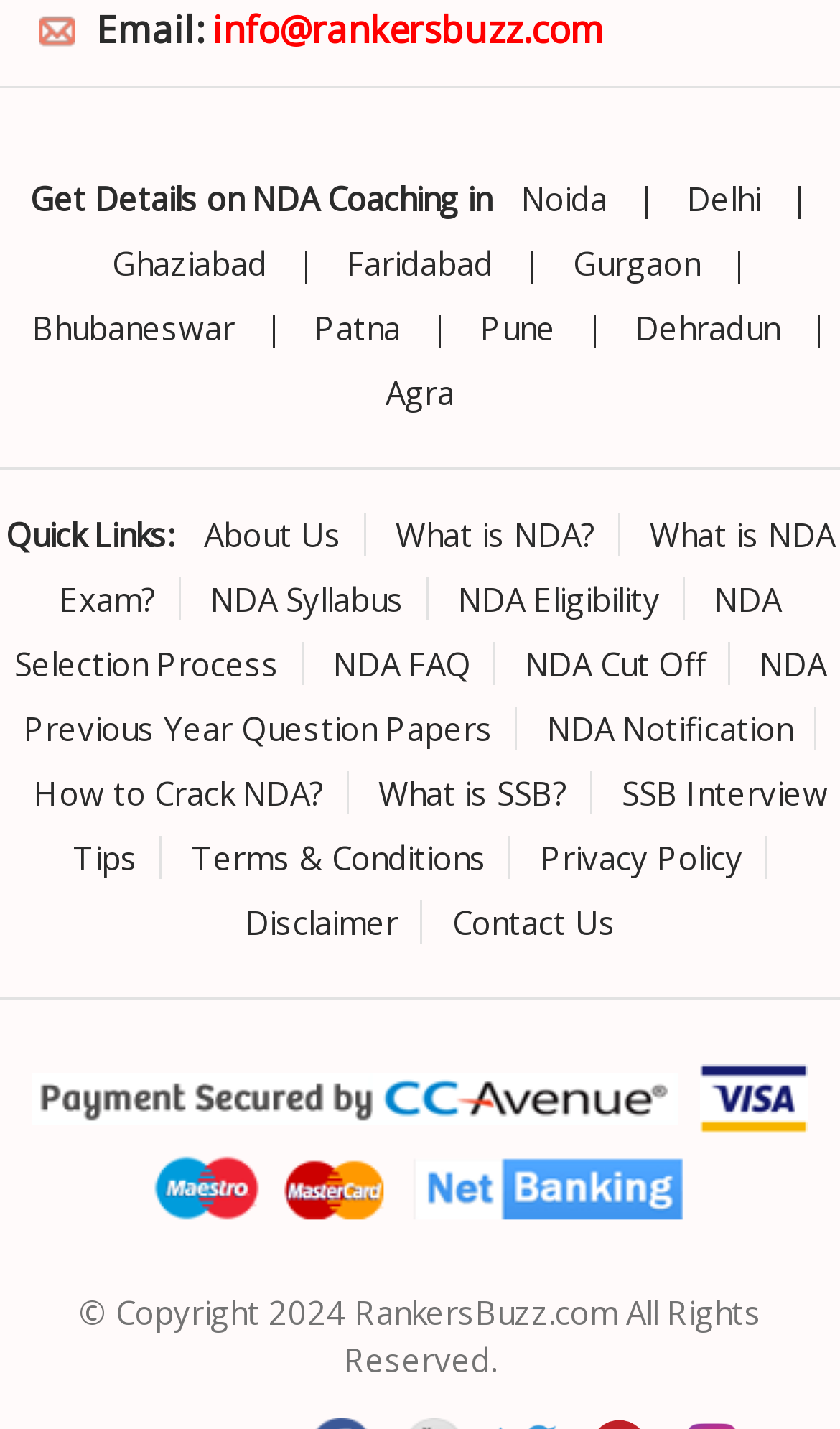Locate the bounding box coordinates of the clickable area needed to fulfill the instruction: "Get details on NDA Coaching in Noida".

[0.036, 0.124, 0.585, 0.154]